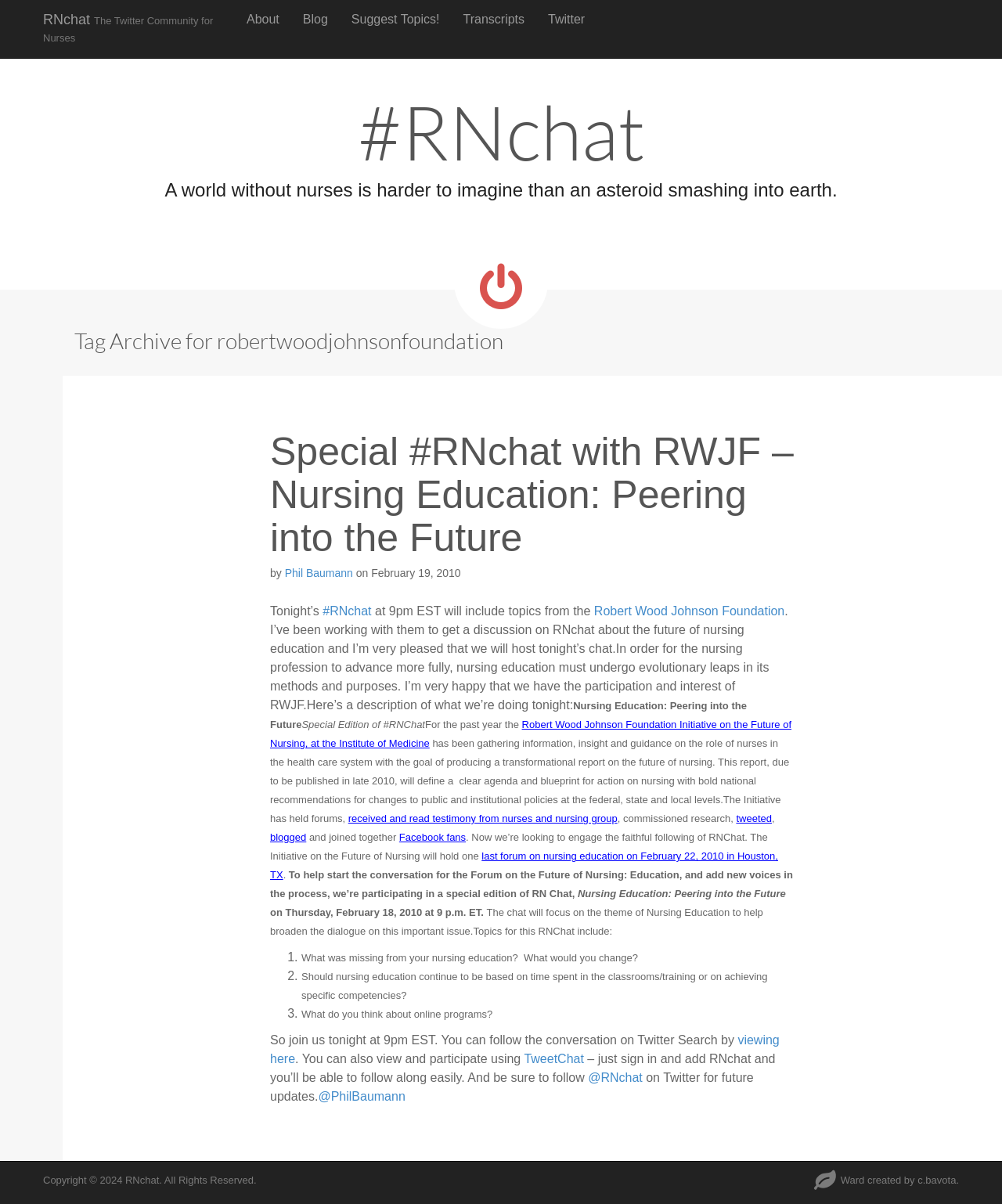Provide a thorough description of the webpage you see.

The webpage is about RNchat, a Twitter community for nurses, and features a special edition of RNchat focused on nursing education. At the top of the page, there are several links to different sections of the website, including "About", "Blog", "Suggest Topics!", "Transcripts", and "Twitter". Below these links, there is a heading that reads "#RNchat" and a quote about the importance of nurses.

The main content of the page is an article about a special edition of RNchat, which is a discussion on the future of nursing education. The article is divided into several sections, with headings and links to related topics. The discussion is hosted by Phil Baumann and is sponsored by the Robert Wood Johnson Foundation.

The article begins by introducing the topic of nursing education and its importance in the healthcare system. It then explains that the Robert Wood Johnson Foundation has been working on a report about the future of nursing, which will be published in late 2010. The report aims to define a clear agenda and blueprint for action on nursing, with bold national recommendations for changes to public and institutional policies.

The article then describes the special edition of RNchat, which will focus on the theme of nursing education. The chat will take place on Thursday, February 18, 2010, at 9 p.m. ET, and will feature topics such as what was missing from nursing education, whether nursing education should be based on time spent in classrooms or on achieving specific competencies, and what people think about online programs.

At the bottom of the page, there is a section with copyright information and links to RNchat's Twitter account and the creator of the website.